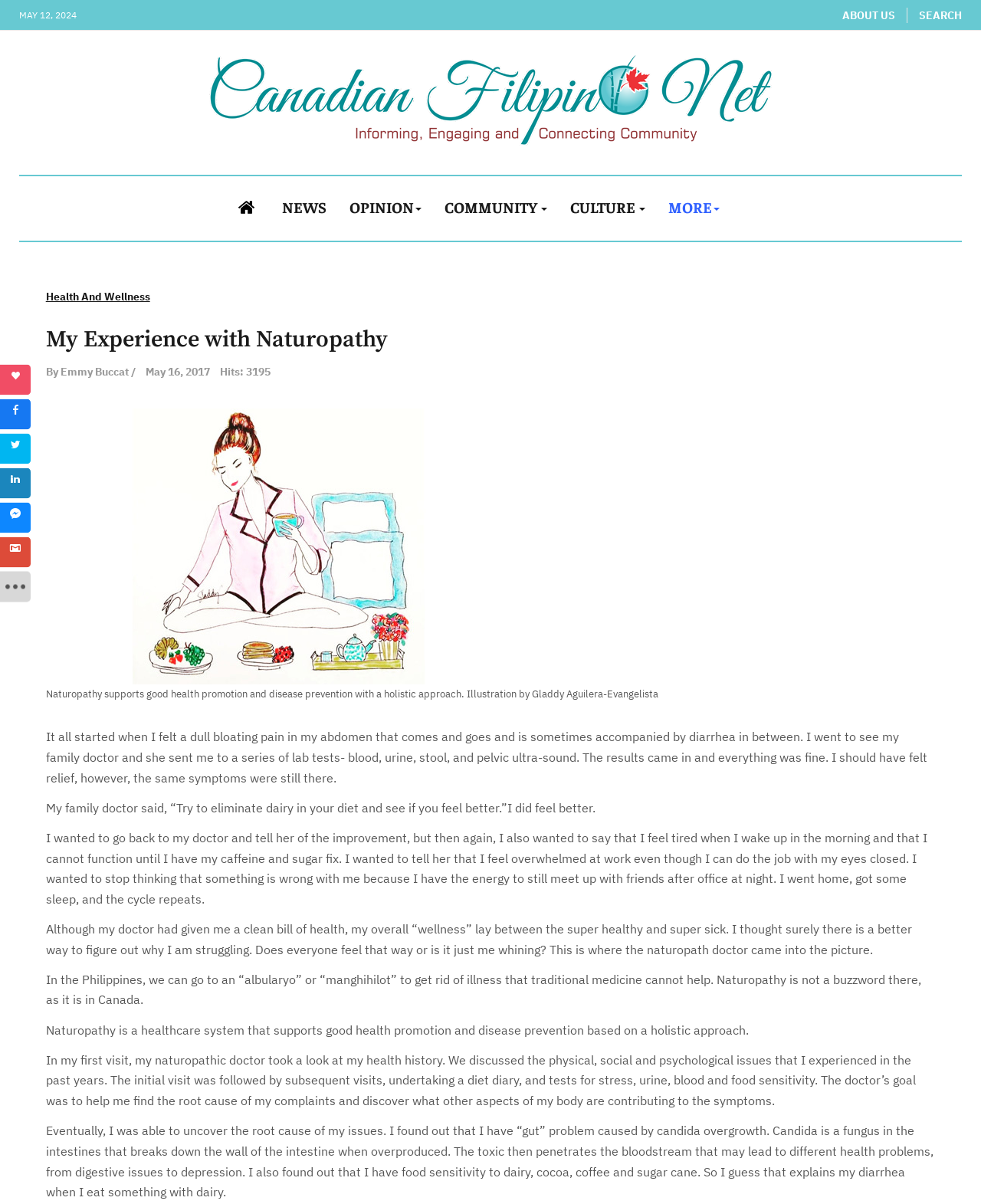Respond to the question below with a single word or phrase: What is the author of the article?

Emmy Buccat